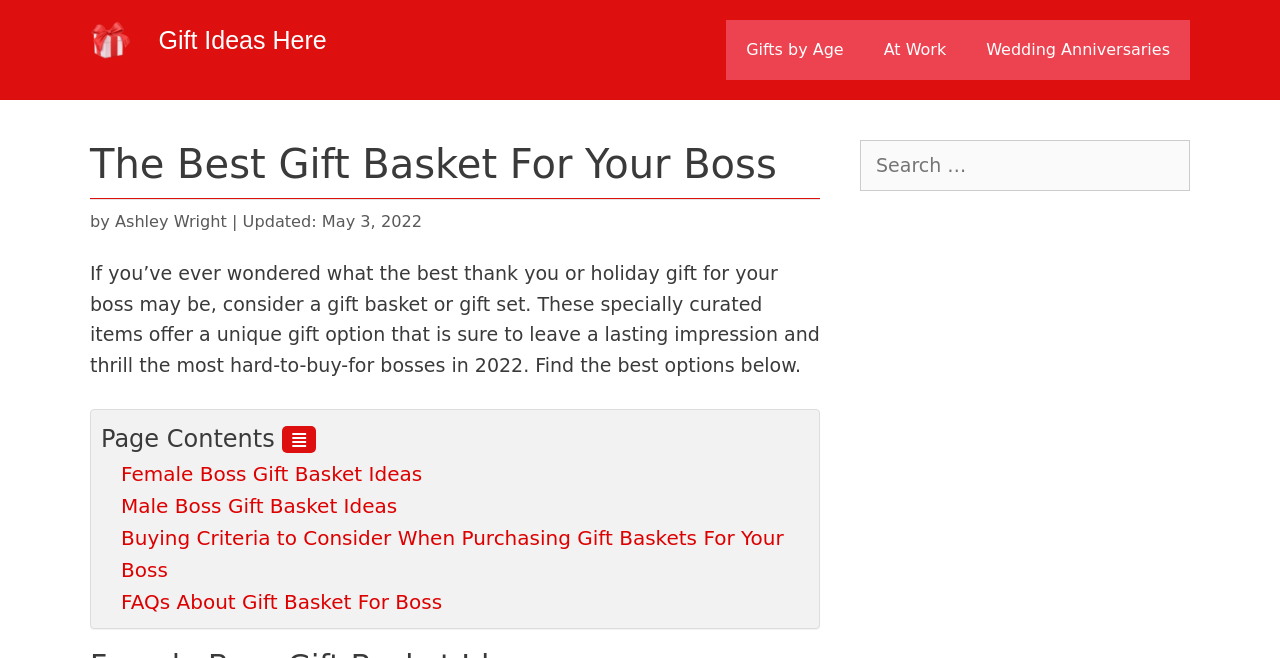Identify the bounding box coordinates for the element you need to click to achieve the following task: "Search for a gift idea". The coordinates must be four float values ranging from 0 to 1, formatted as [left, top, right, bottom].

[0.672, 0.213, 0.93, 0.29]